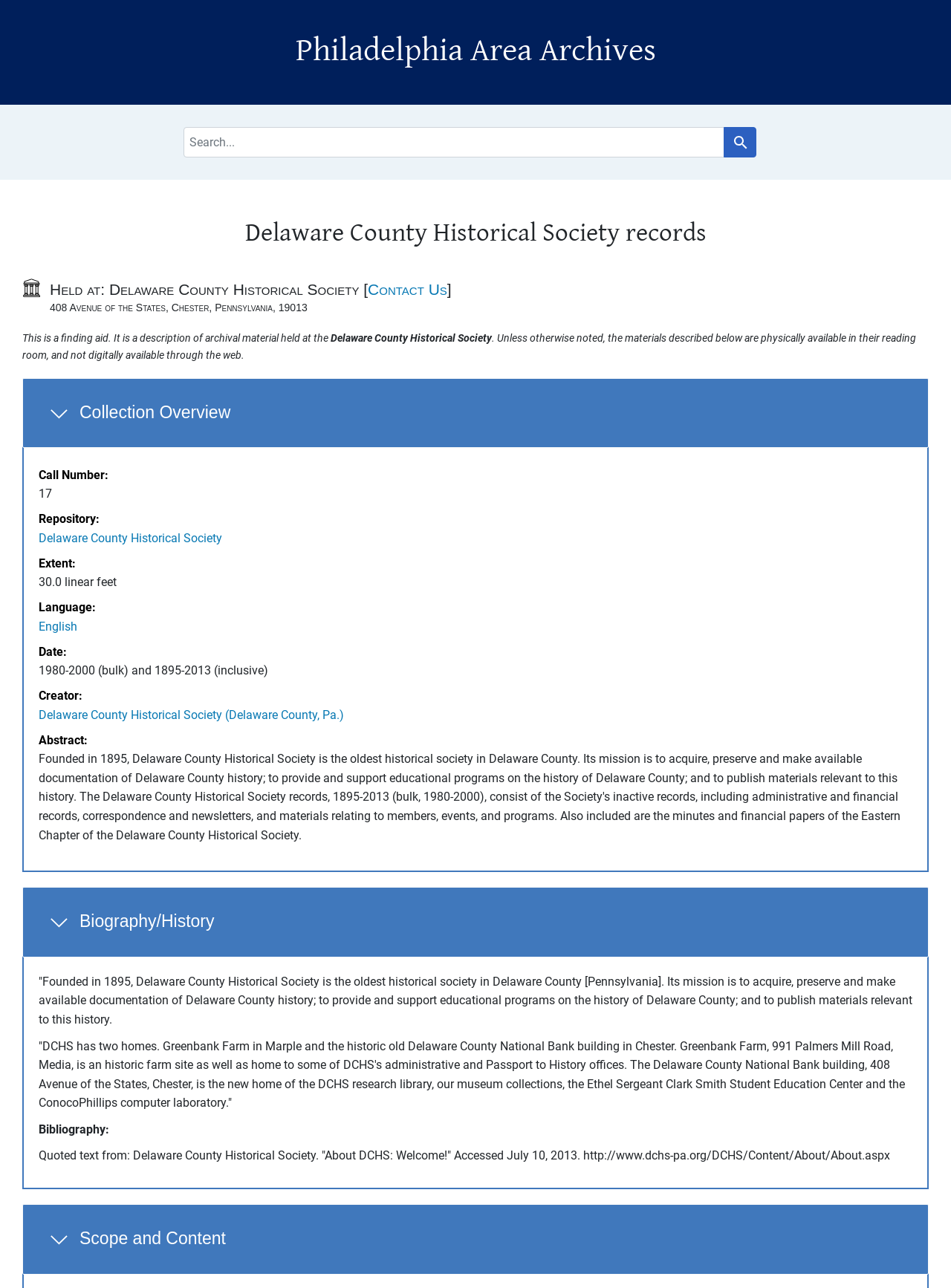Respond with a single word or phrase for the following question: 
What is the address of the historical society?

408 Avenue of the States, Chester, Pennsylvania, 19013